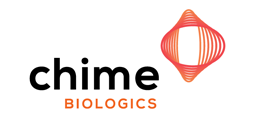Detail everything you observe in the image.

The image showcases the logo of Chime Biologics, a prominent contract development and manufacturing organization (CDMO) primarily focused on the development of biologics therapeutics. The logo features a modern design characterized by a stylized element that conveys motion and innovation, alongside the bold and clear typography of "chime biologics." This visual identity reinforces the company's commitment to quality and cutting-edge biomanufacturing solutions in the biopharmaceutical industry.